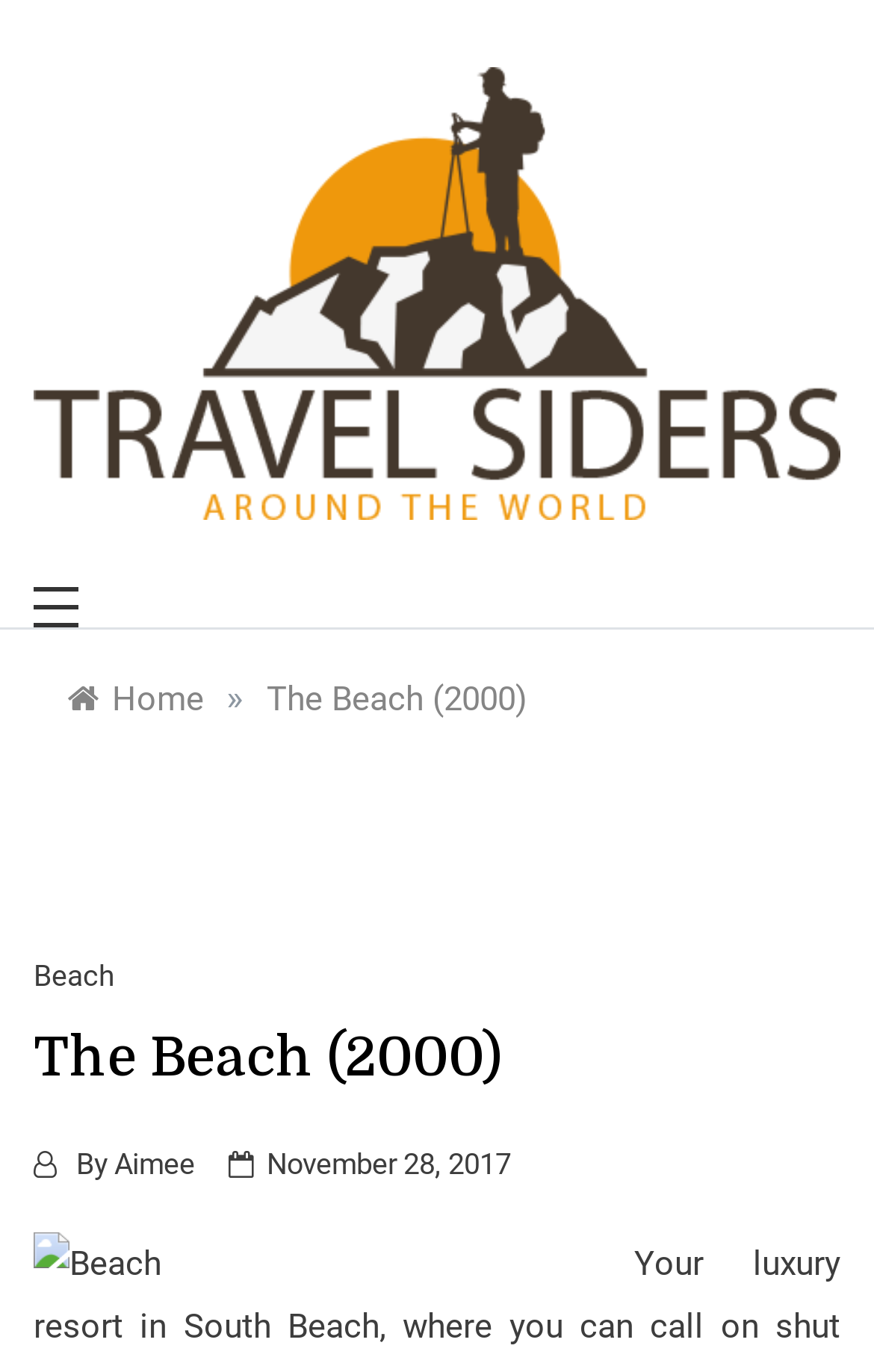When was the article published?
Give a single word or phrase as your answer by examining the image.

November 28, 2017